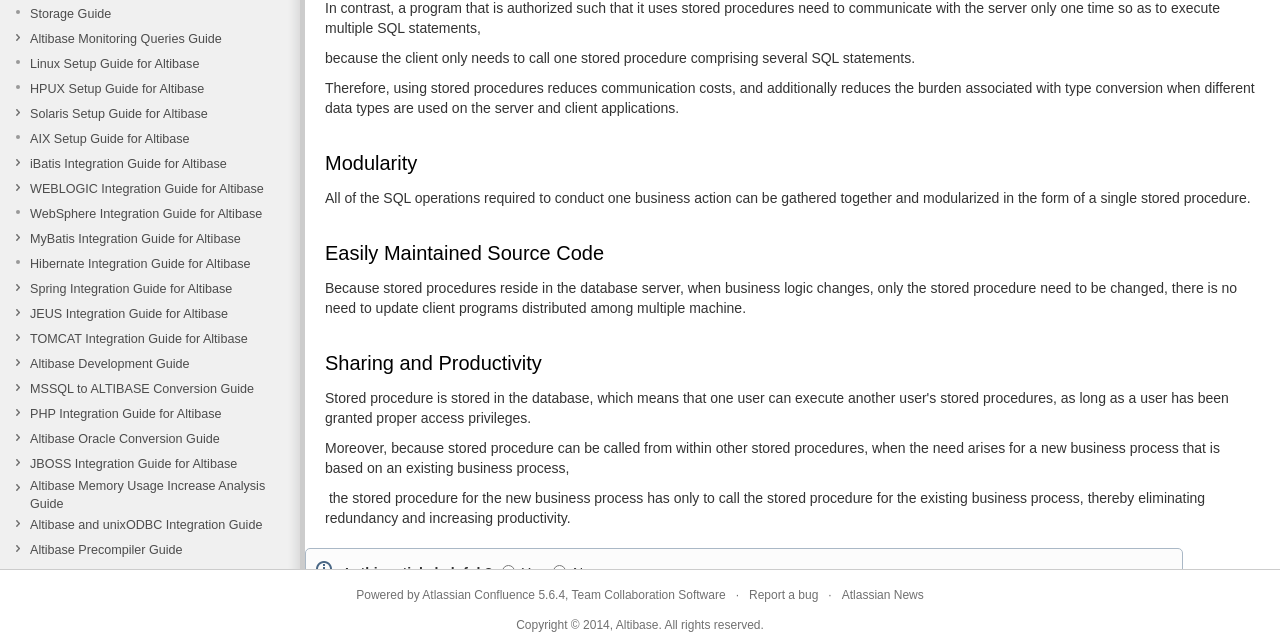Determine the bounding box of the UI component based on this description: "Altibase Oracle Conversion Guide". The bounding box coordinates should be four float values between 0 and 1, i.e., [left, top, right, bottom].

[0.023, 0.673, 0.172, 0.701]